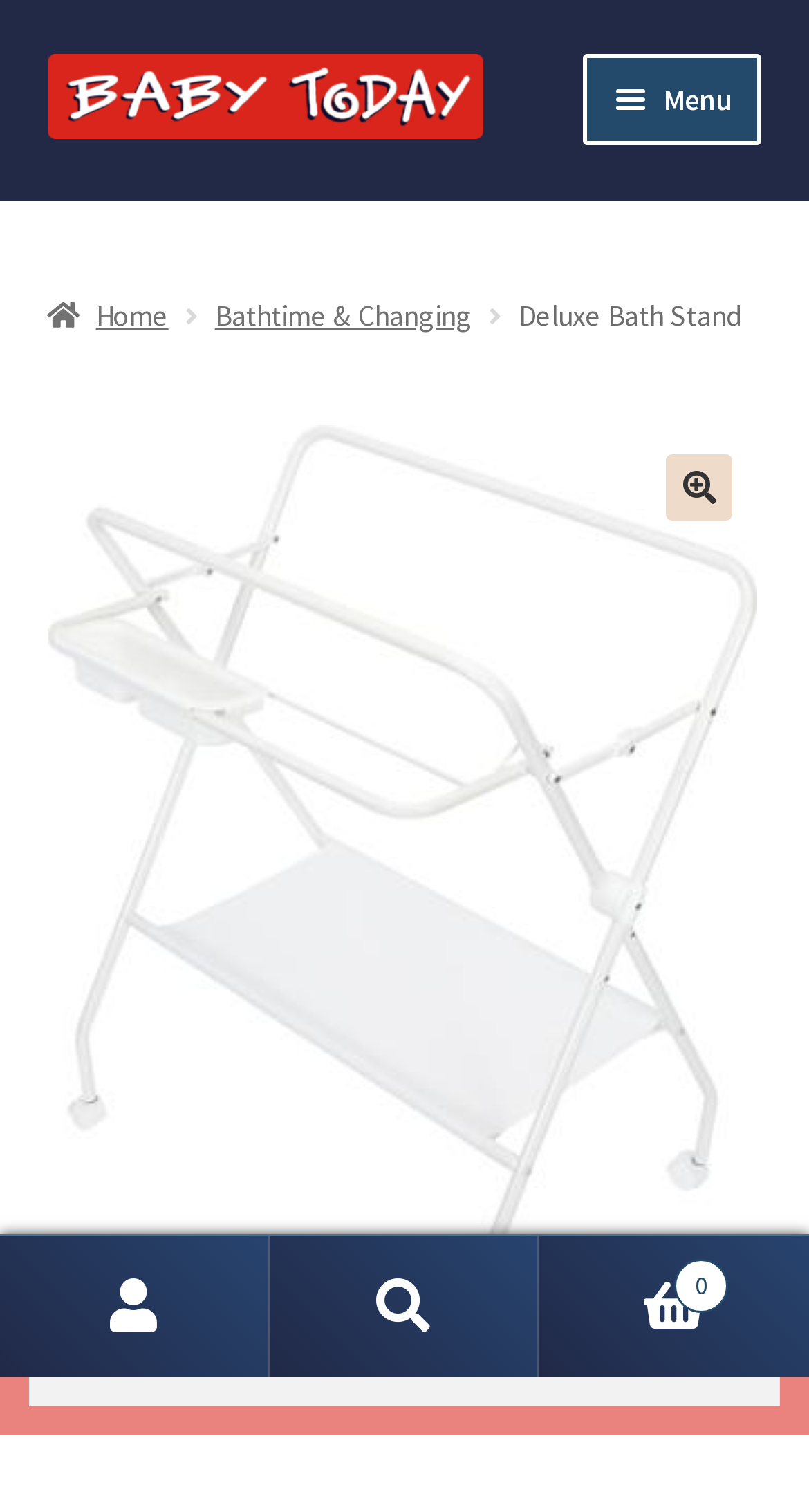Construct a comprehensive caption that outlines the webpage's structure and content.

The webpage is about the Deluxe Bath Stand product from Baby Today. At the top left, there is a link to skip to navigation and another to skip to content. Next to these links, there is a logo image of Baby Today Mackay. 

To the right of the logo, there is a primary navigation menu with a button to expand or collapse it. The menu contains links to various pages, including Home, Blog, Cart, Checkout, Contact Baby Today, My account, Price Match, Warranties, and INFORMATION SHEET.

Below the navigation menu, there is a complementary section that spans the full width of the page. 

Underneath, there is a breadcrumbs navigation section that shows the current page's location in the website's hierarchy. It contains links to Home, Bathtime & Changing, and Deluxe Bath Stand. 

On the right side of the breadcrumbs section, there is a link with an icon. 

Further down, there is a large section that takes up most of the page's width. It contains an image and likely product information, but the exact content is not specified.

At the bottom of the page, there are links to My Account, Search, and Cart, along with a search bar that allows users to search for specific keywords.